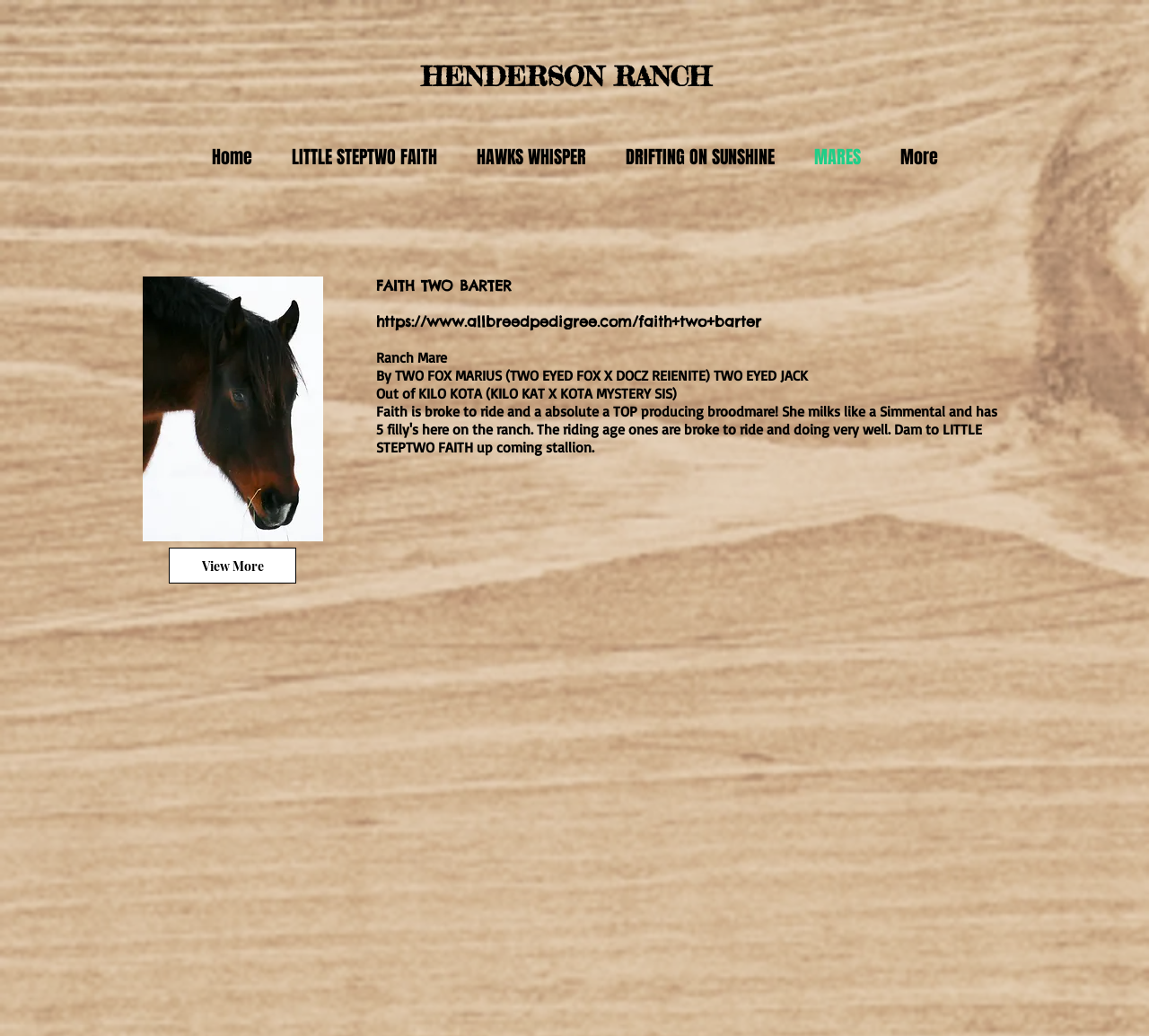What is the name of the mare described in the webpage?
Provide an in-depth and detailed answer to the question.

The webpage describes a mare named Faith, which is mentioned in the heading element with the text 'FAITH TWO BARTER https://www.allbreedpedigree.com/faith+two+barter Ranch Mare By TWO FOX MARIUS (TWO EYED FOX X DOCZ REIENITE) TWO EYED JACK Out of KILO KOTA (KILO KAT X KOTA MYSTERY SIS)'.